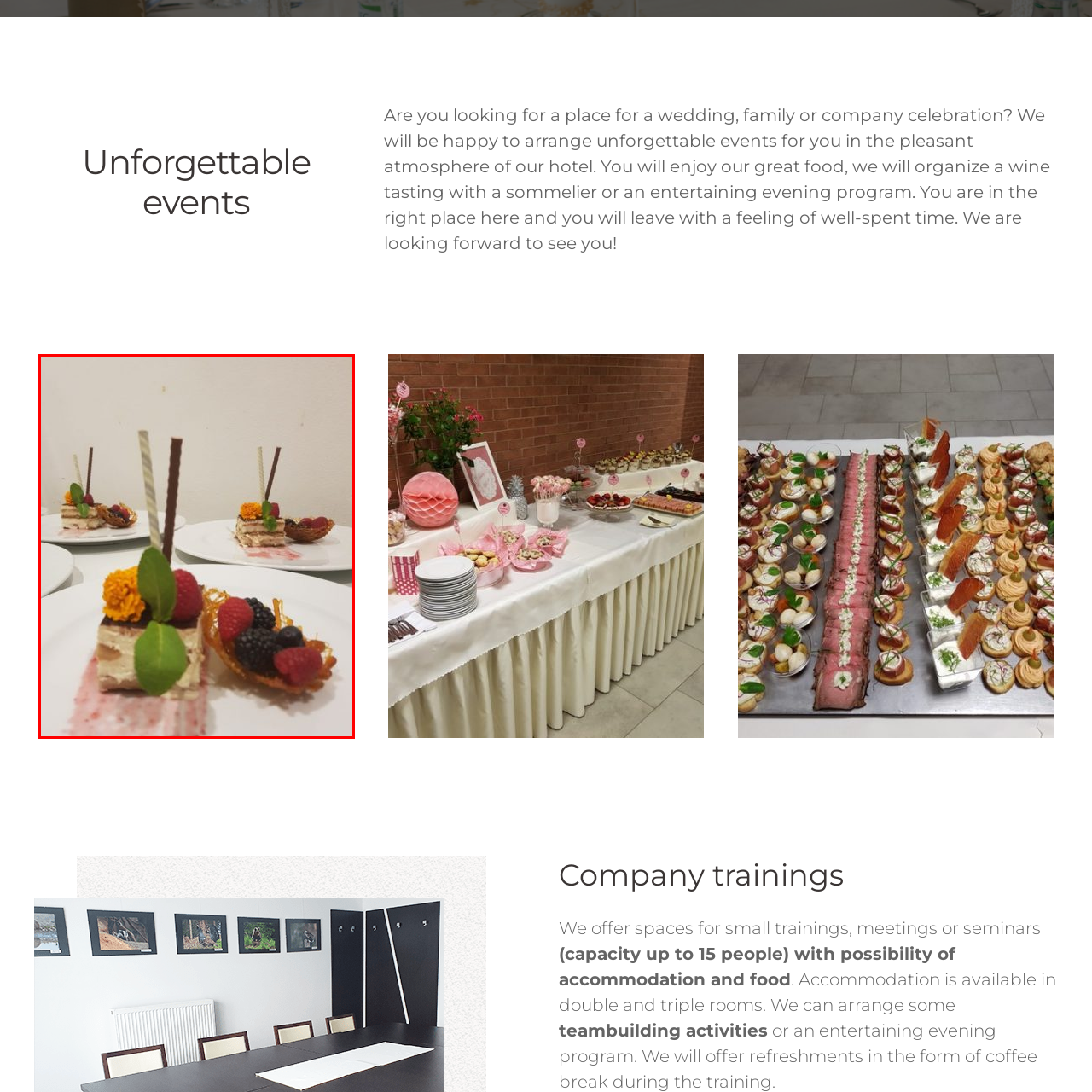Provide an in-depth description of the image within the red bounding box.

The image showcases exquisitely plated desserts presented at an elegant event, possibly a wedding or a special celebration. Each dessert features a delicate slice of creamy cake adorned with vibrant decorations, including fresh raspberries, a bright yellow edible flower, and mint leaves, enhancing its visual appeal. The desserts are beautifully arranged on white plates, with artistic drizzles of berry sauce underneath. Complementing the cake, a crispy lace cup filled with an assortment of berries is placed artfully, adding texture and color to the presentation. The overall ambiance suggests a focus on high-quality culinary experiences, perfect for unforgettable occasions as highlighted in the event offerings of the venue.